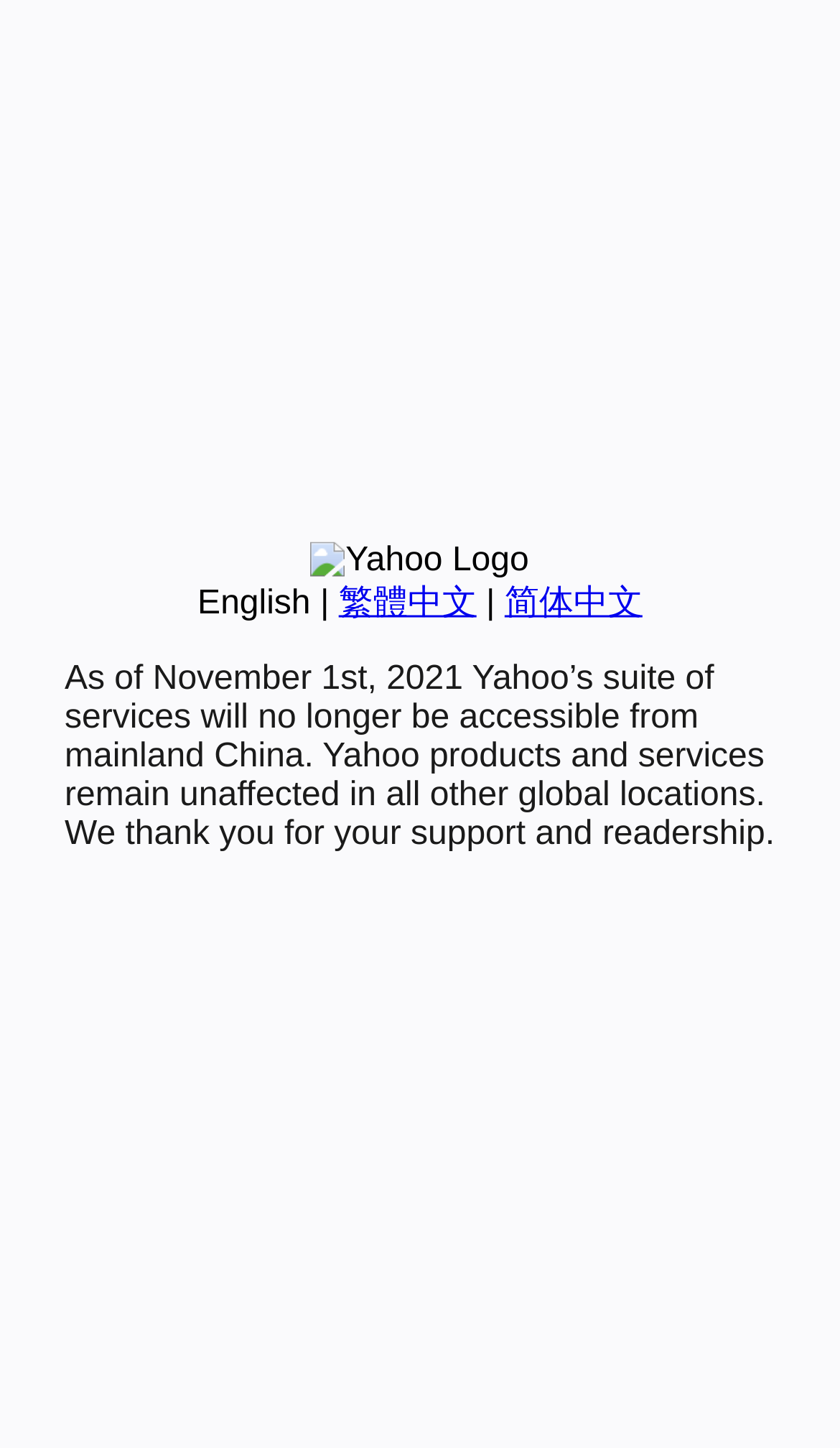Identify the bounding box of the HTML element described here: "繁體中文". Provide the coordinates as four float numbers between 0 and 1: [left, top, right, bottom].

[0.403, 0.404, 0.567, 0.429]